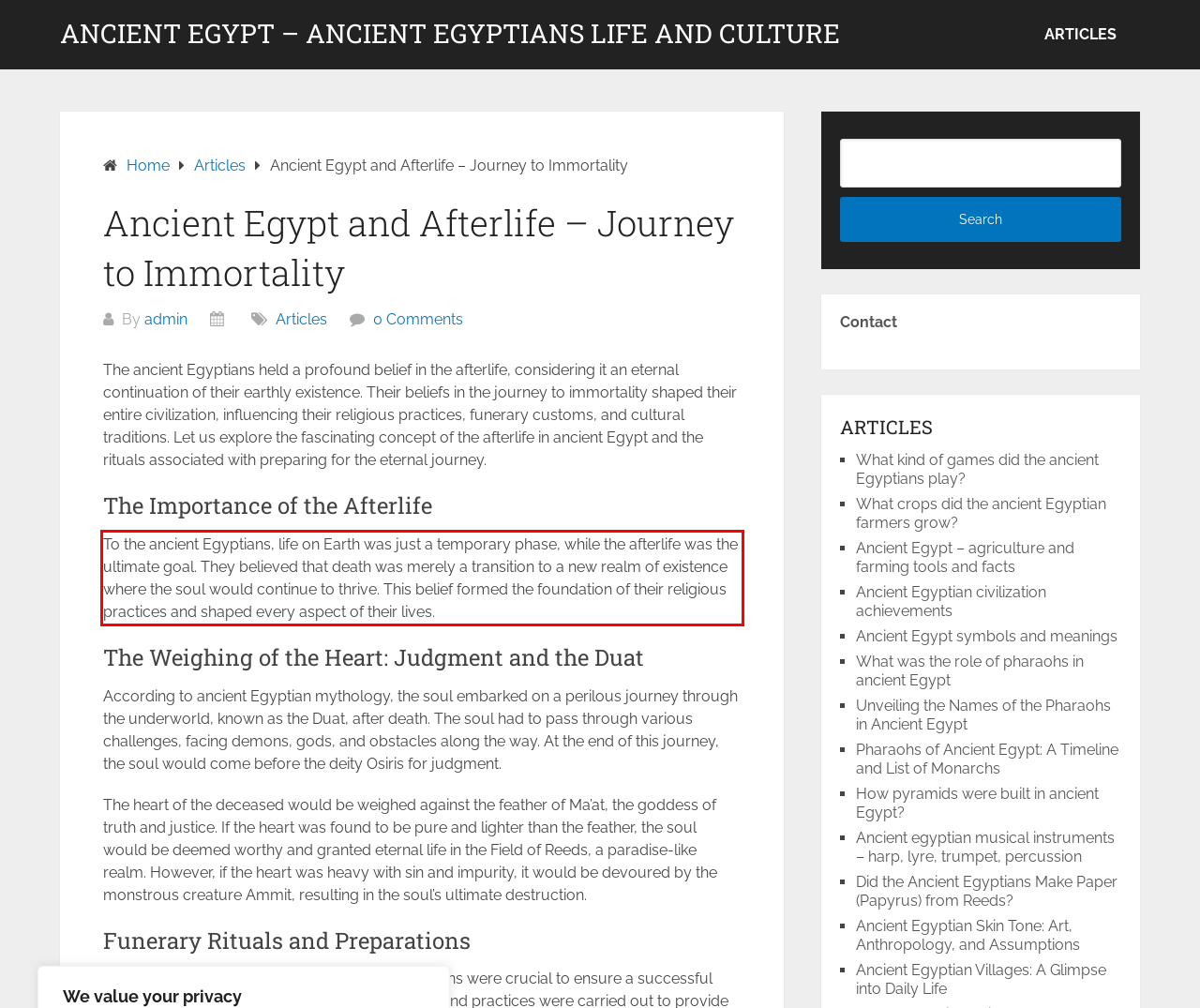Please examine the webpage screenshot and extract the text within the red bounding box using OCR.

To the ancient Egyptians, life on Earth was just a temporary phase, while the afterlife was the ultimate goal. They believed that death was merely a transition to a new realm of existence where the soul would continue to thrive. This belief formed the foundation of their religious practices and shaped every aspect of their lives.